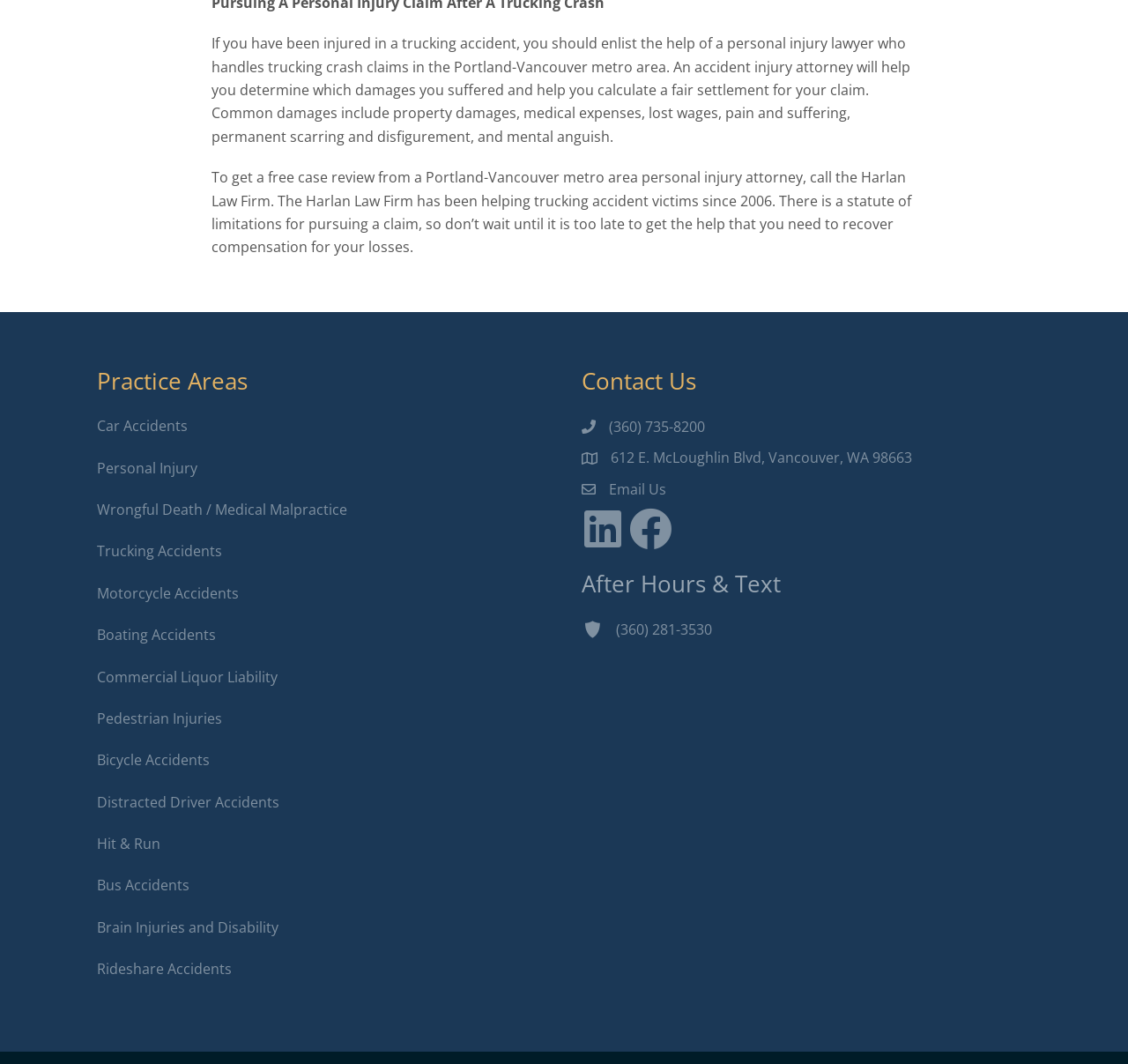Based on the image, give a detailed response to the question: What is the address of the law firm?

The address can be found in the 'Contact Us' section, which is located at the bottom of the webpage. It is listed as '612 E. McLoughlin Blvd, Vancouver, WA 98663'.